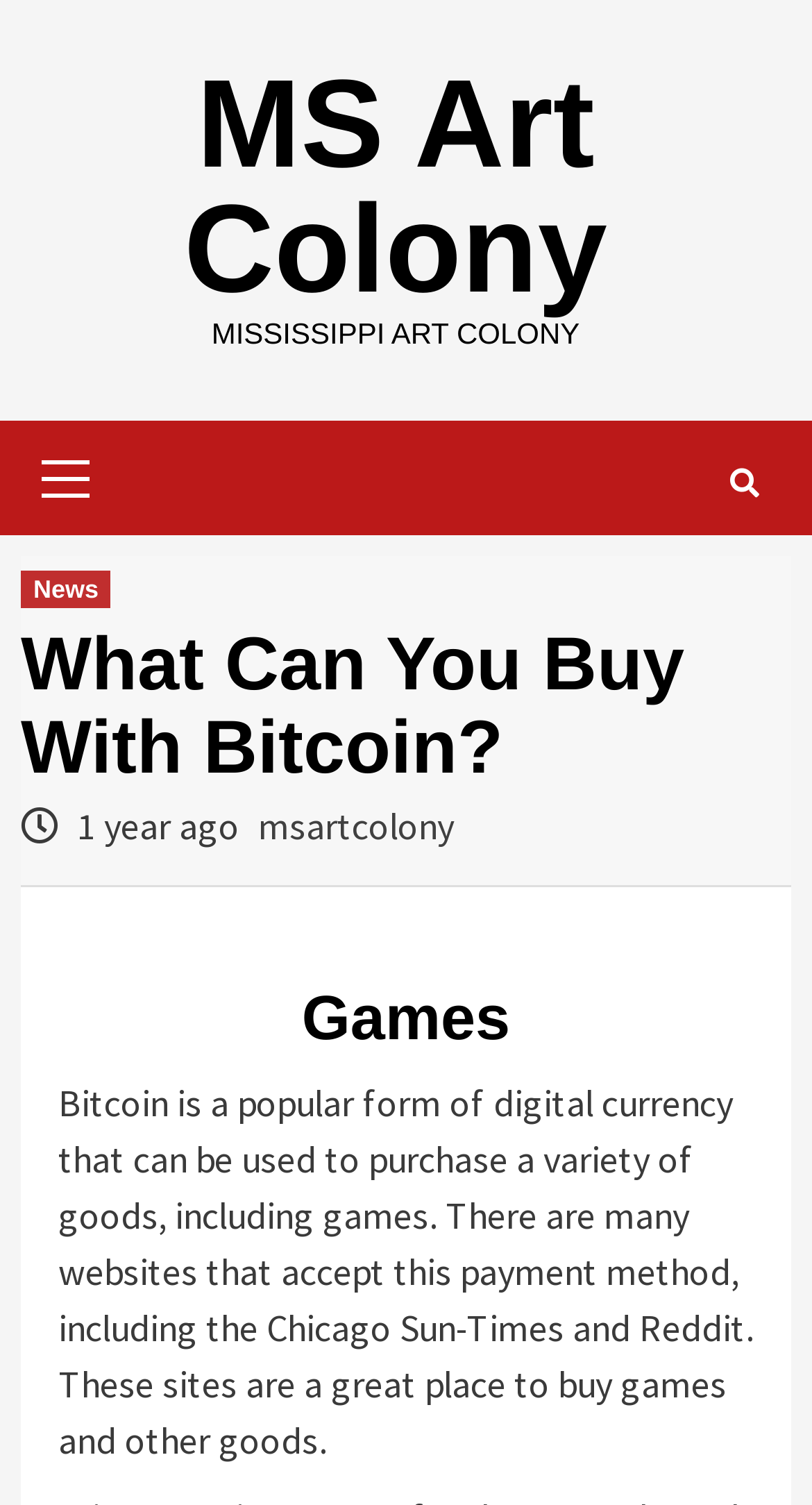Explain the webpage in detail, including its primary components.

The webpage is about the uses of Bitcoin, specifically highlighting its acceptance as a payment method for various goods, including games. At the top left of the page, there is a link to "MS Art Colony" with the text "MISSISSIPPI ART COLONY" written in a larger font below it. To the right of this, there is a primary menu with the label "Primary Menu".

On the top right corner of the page, there is a search icon represented by the Unicode character "\uf002". Below this, there is a header section that contains several links and headings. The main heading "What Can You Buy With Bitcoin?" is prominently displayed, with a subheading "1 year ago" and a link to "msartcolony" to the right of it.

Further down, there is a heading "Games" that is centered on the page. Below this, there is a paragraph of text that explains how Bitcoin can be used to purchase games and other goods from websites like the Chicago Sun-Times and Reddit.